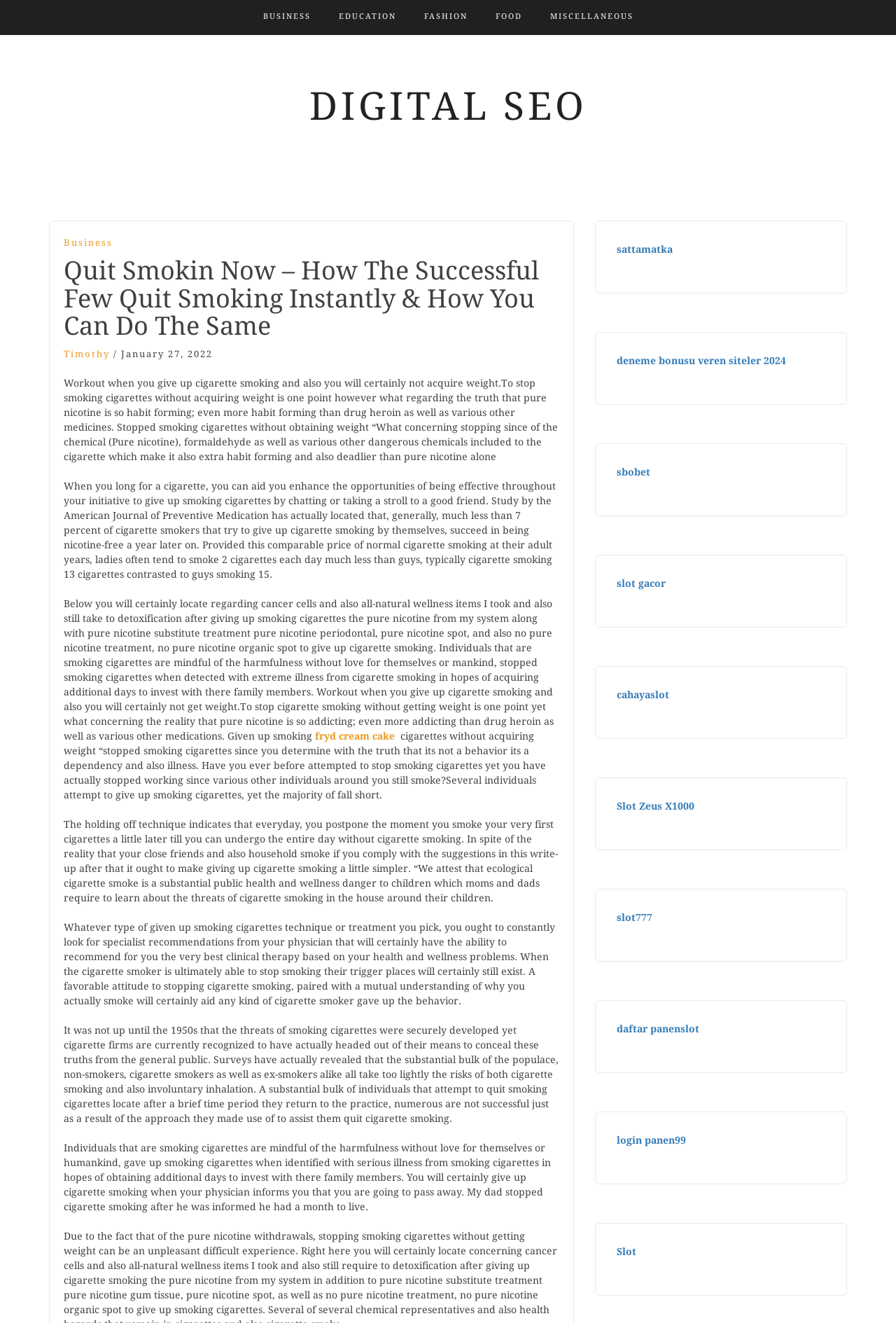Locate and generate the text content of the webpage's heading.

Quit Smokin Now – How The Successful Few Quit Smoking Instantly & How You Can Do The Same